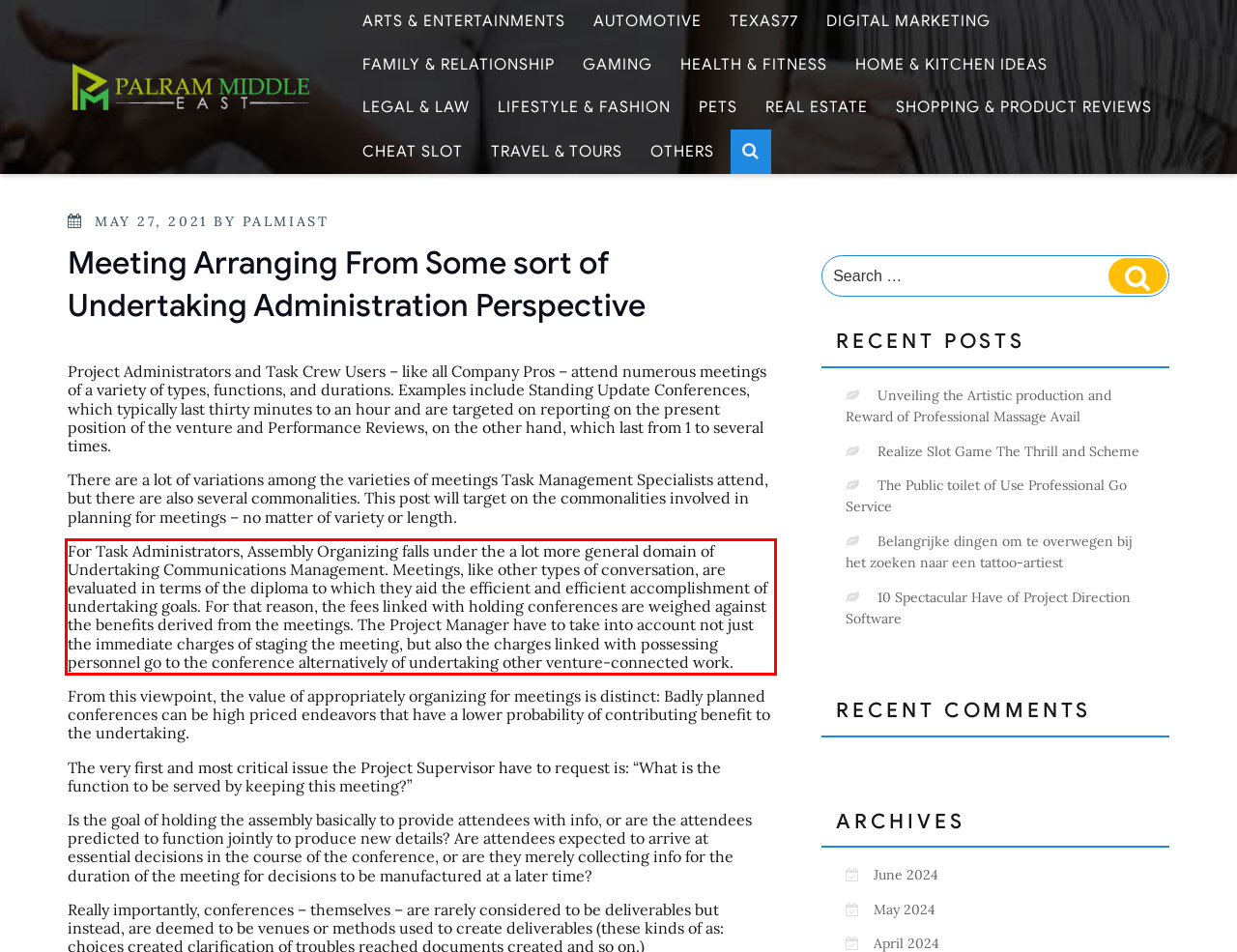You have a screenshot of a webpage with a UI element highlighted by a red bounding box. Use OCR to obtain the text within this highlighted area.

For Task Administrators, Assembly Organizing falls under the a lot more general domain of Undertaking Communications Management. Meetings, like other types of conversation, are evaluated in terms of the diploma to which they aid the efficient and efficient accomplishment of undertaking goals. For that reason, the fees linked with holding conferences are weighed against the benefits derived from the meetings. The Project Manager have to take into account not just the immediate charges of staging the meeting, but also the charges linked with possessing personnel go to the conference alternatively of undertaking other venture-connected work.